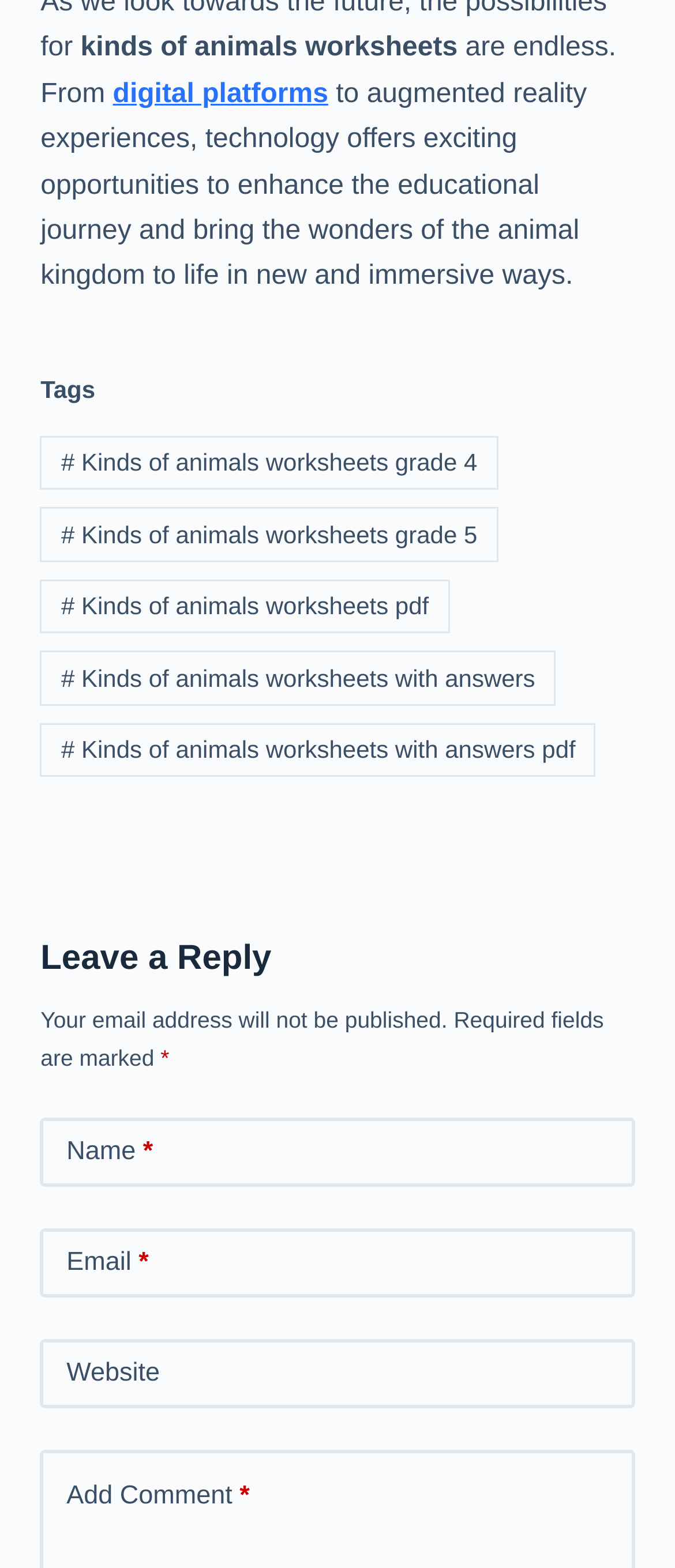What is the purpose of the 'Website' field?
Please give a detailed and thorough answer to the question, covering all relevant points.

The 'Website' field is optional, as it does not have a '*' symbol next to it, which suggests that it is not a required field to fill in when leaving a reply.